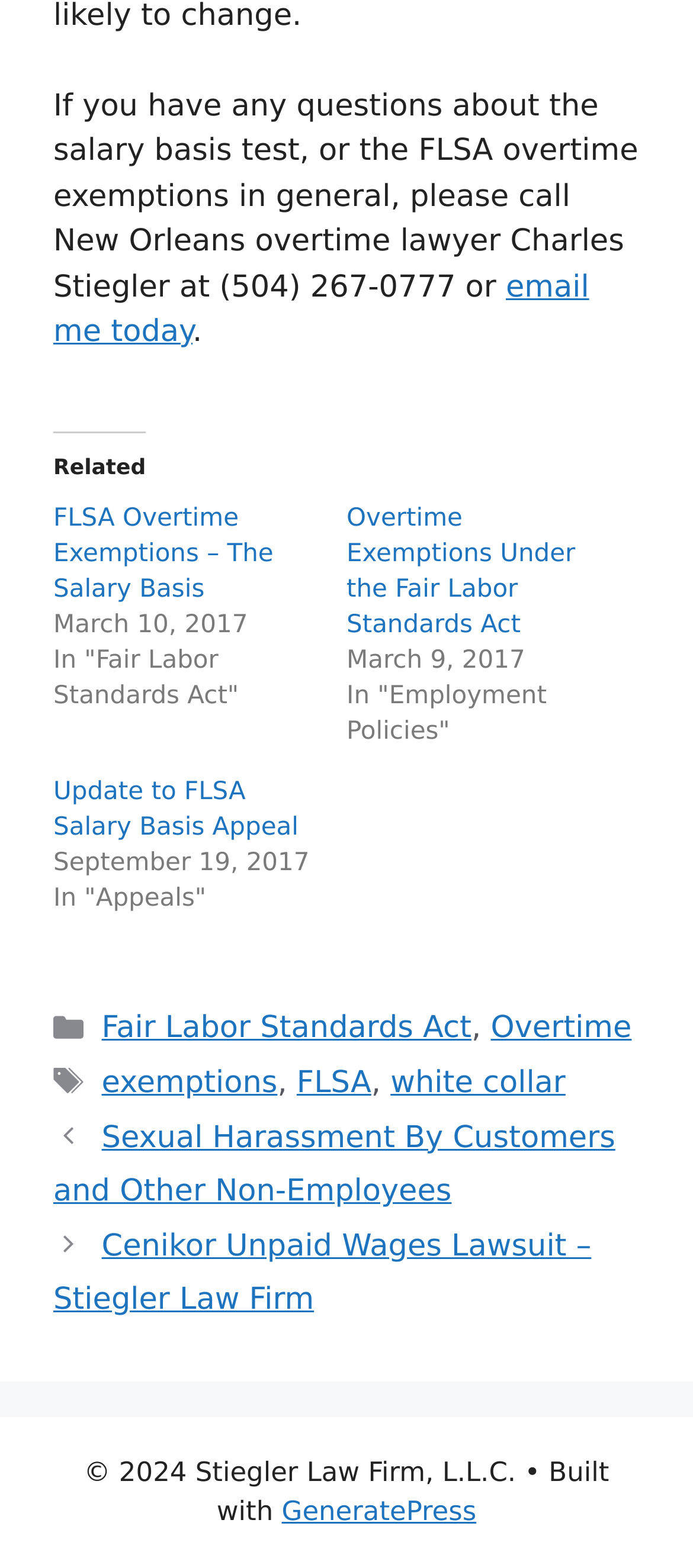Determine the bounding box coordinates of the clickable element to achieve the following action: 'go to the page about Fair Labor Standards Act'. Provide the coordinates as four float values between 0 and 1, formatted as [left, top, right, bottom].

[0.147, 0.645, 0.68, 0.668]